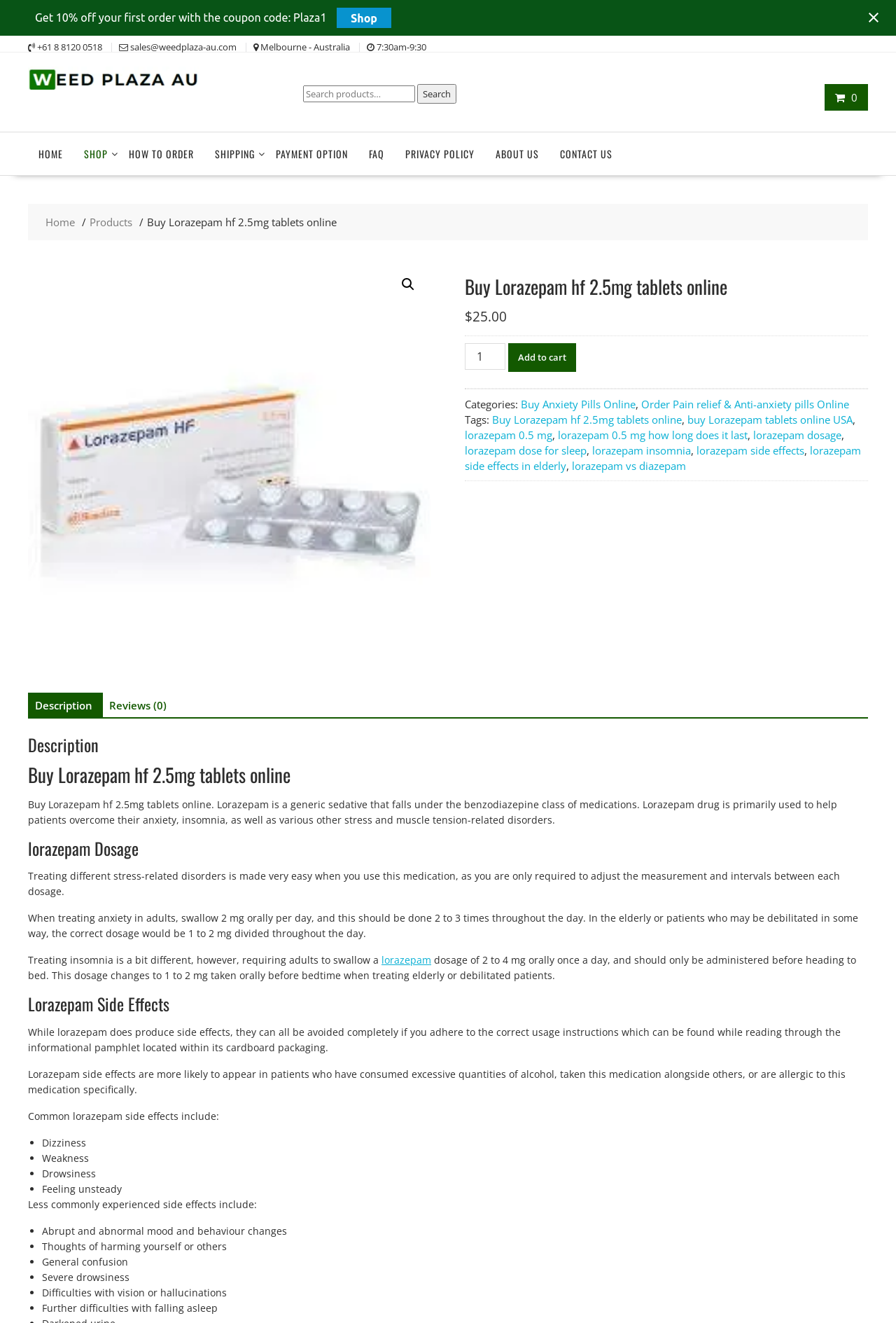Please specify the bounding box coordinates of the area that should be clicked to accomplish the following instruction: "Buy Lorazepam hf 2.5mg tablets online". The coordinates should consist of four float numbers between 0 and 1, i.e., [left, top, right, bottom].

[0.031, 0.197, 0.481, 0.502]